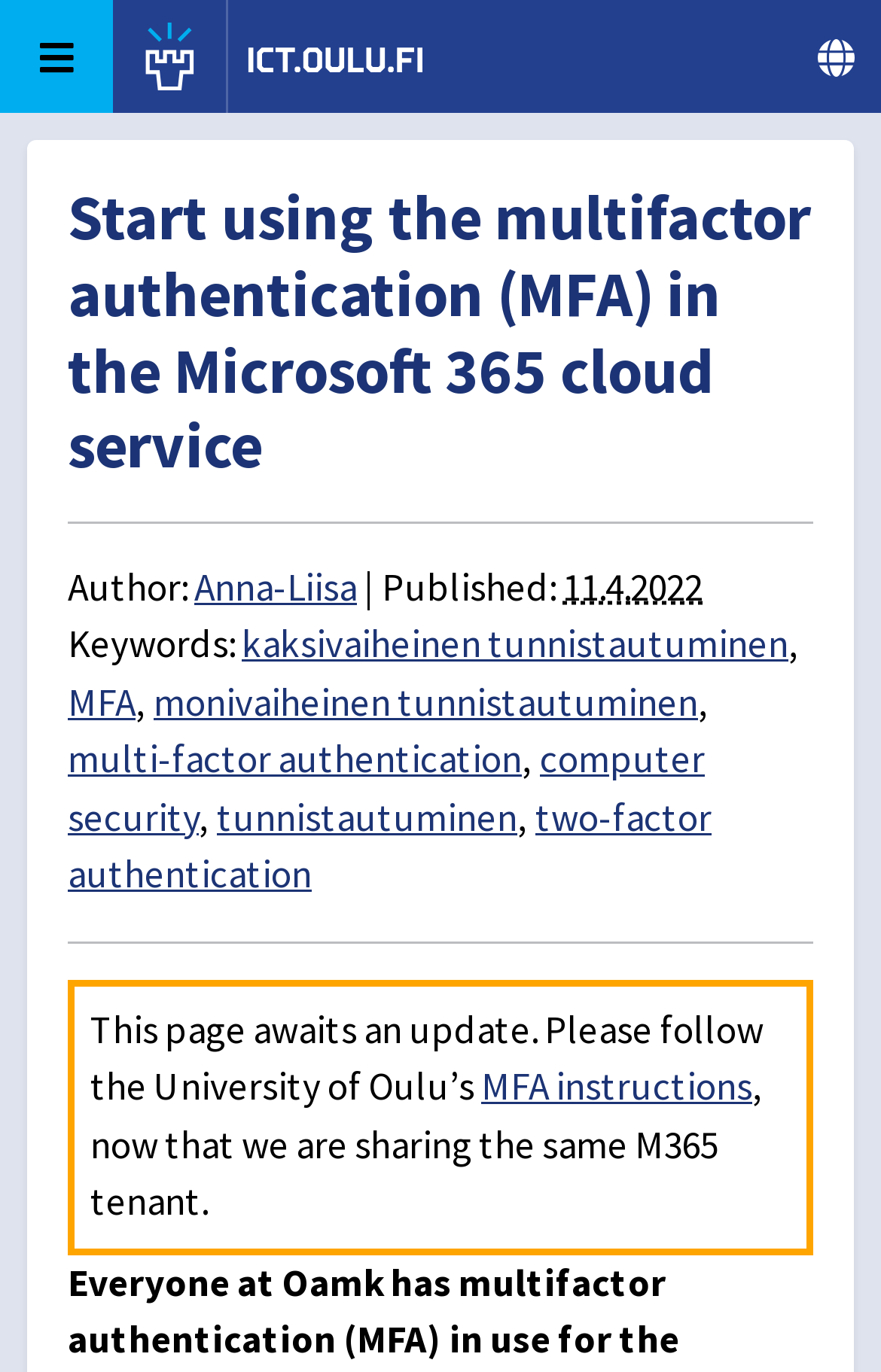Please specify the bounding box coordinates in the format (top-left x, top-left y, bottom-right x, bottom-right y), with values ranging from 0 to 1. Identify the bounding box for the UI component described as follows: MFA instructions

[0.546, 0.774, 0.854, 0.81]